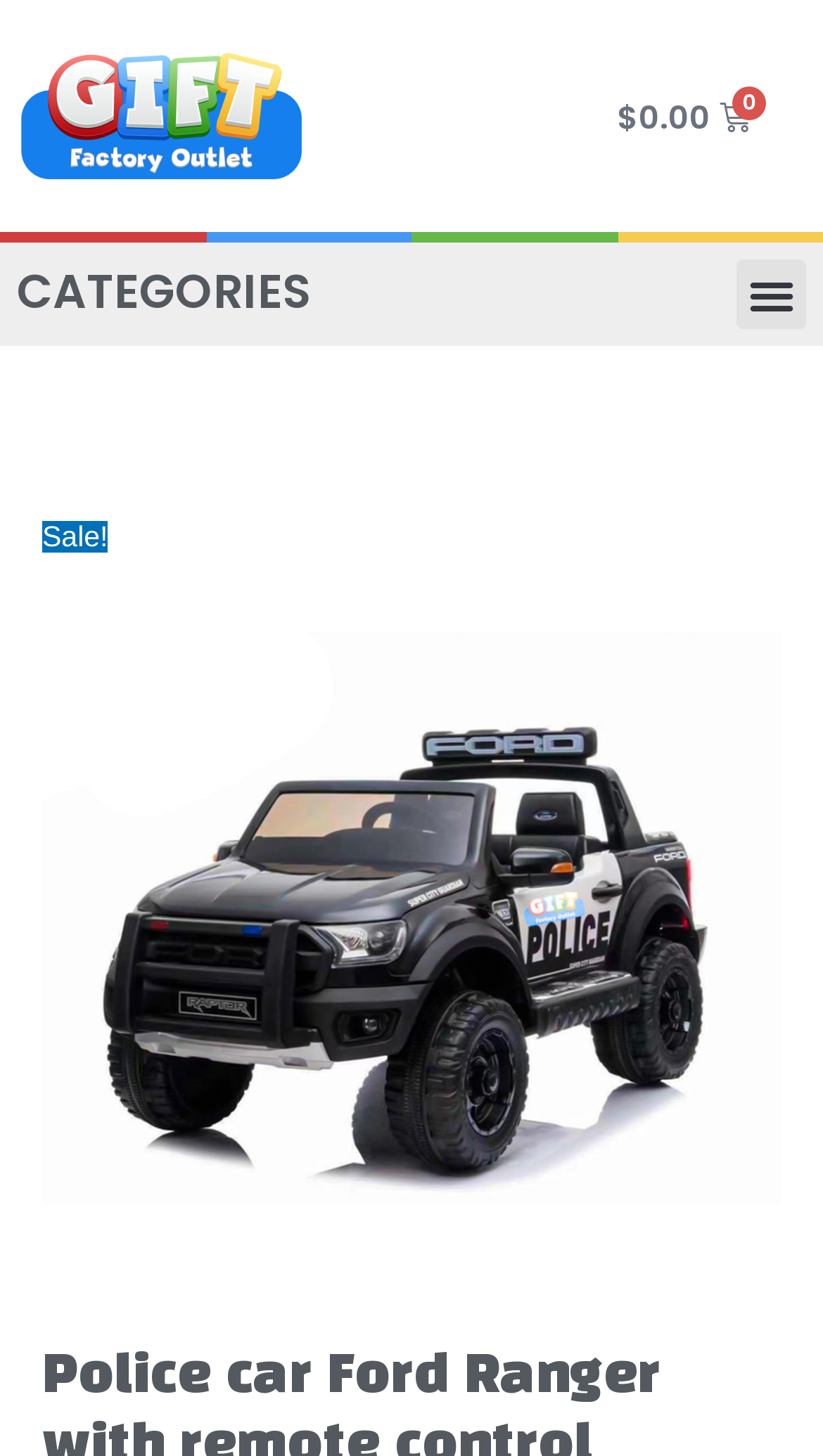Respond with a single word or phrase to the following question: Is the cart empty?

Yes